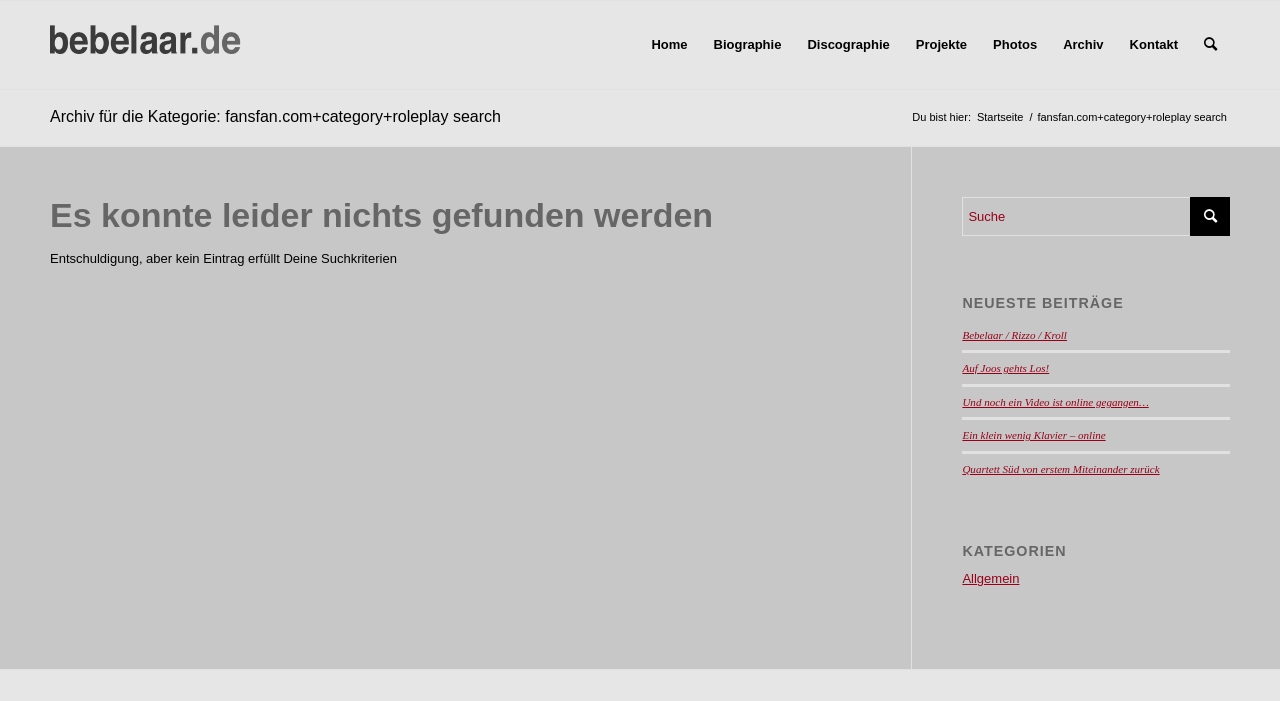Find the bounding box coordinates of the clickable region needed to perform the following instruction: "read the latest post Bebelaar / Rizzo / Kroll". The coordinates should be provided as four float numbers between 0 and 1, i.e., [left, top, right, bottom].

[0.752, 0.469, 0.834, 0.486]